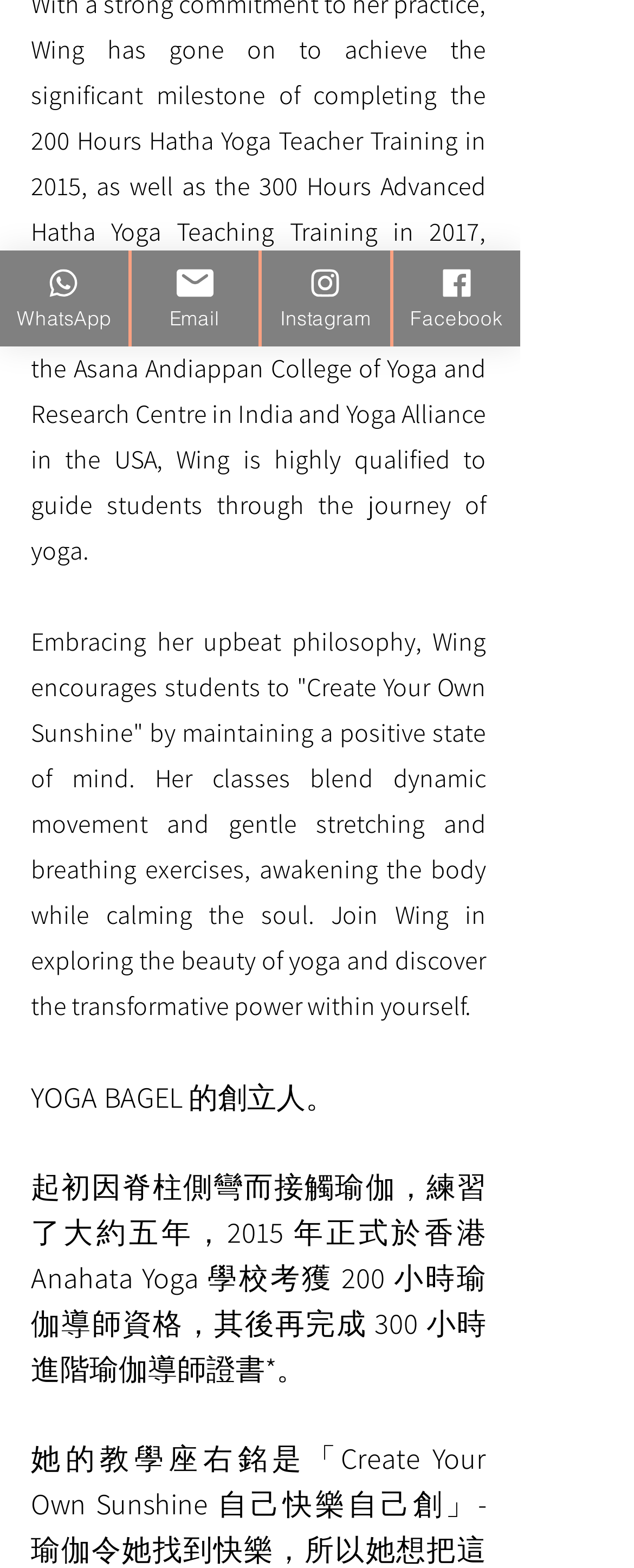Determine the bounding box coordinates of the UI element described below. Use the format (top-left x, top-left y, bottom-right x, bottom-right y) with floating point numbers between 0 and 1: Facebook

[0.619, 0.16, 0.821, 0.221]